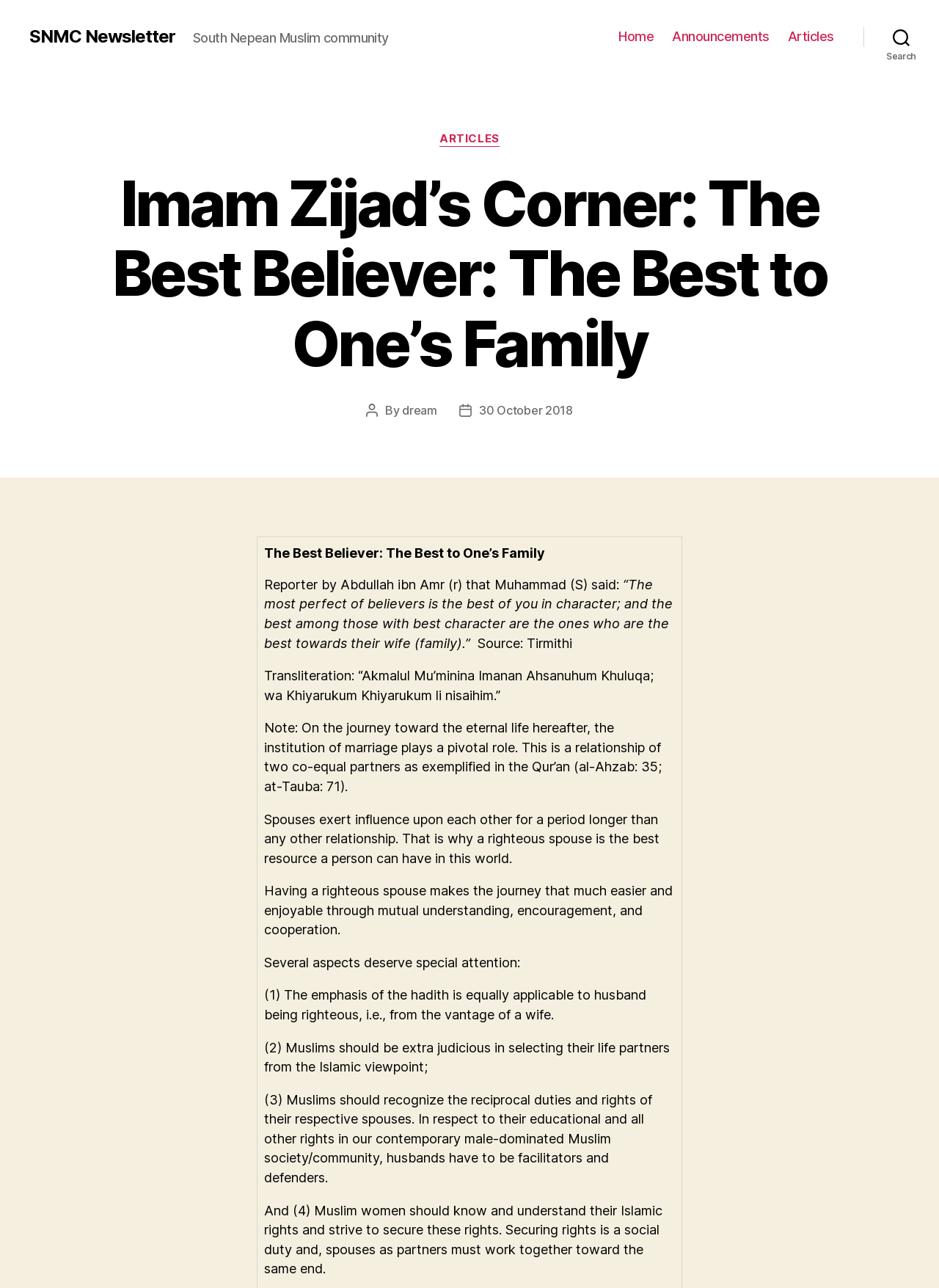Please identify the bounding box coordinates of the clickable area that will fulfill the following instruction: "read articles". The coordinates should be in the format of four float numbers between 0 and 1, i.e., [left, top, right, bottom].

[0.839, 0.022, 0.888, 0.035]